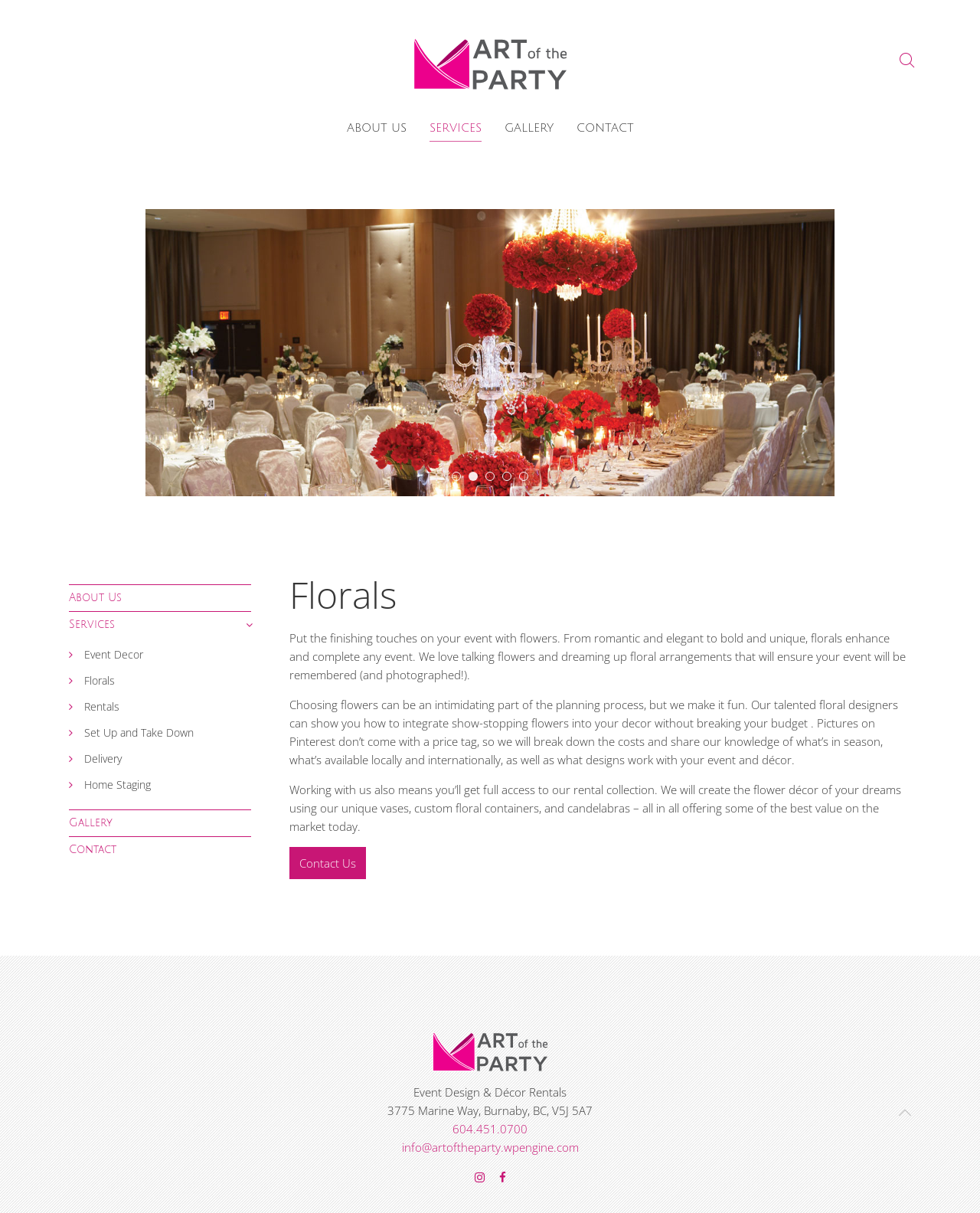Analyze and describe the webpage in a detailed narrative.

This webpage is about Floral Arrangement Services provided by Art of the Party. At the top, there is a logo of Art of the Party, accompanied by a search bar on the right. Below the logo, there are five main navigation links: ABOUT US, SERVICES, GALLERY, CONTACT, and five smaller links labeled Florals 01 to Florals 05.

The main content area is divided into two sections. On the left, there is a complementary section with links to About Us, Services, and other pages. Below this section, there is a vertical menu with links to various services, including Event Decor, Florals, Rentals, and more.

On the right, there is a main section with an article about florals. The article is headed by a title "Florals" and consists of three paragraphs of text. The first paragraph introduces the importance of flowers in events, while the second paragraph explains how the company's talented floral designers can help integrate show-stopping flowers into event decor without breaking the budget. The third paragraph mentions the company's rental collection and unique vases, custom floral containers, and candelabras. Below the article, there is a "Contact Us" link.

At the bottom of the page, there is a footer section with the company's logo, address, phone number, email, and social media links.